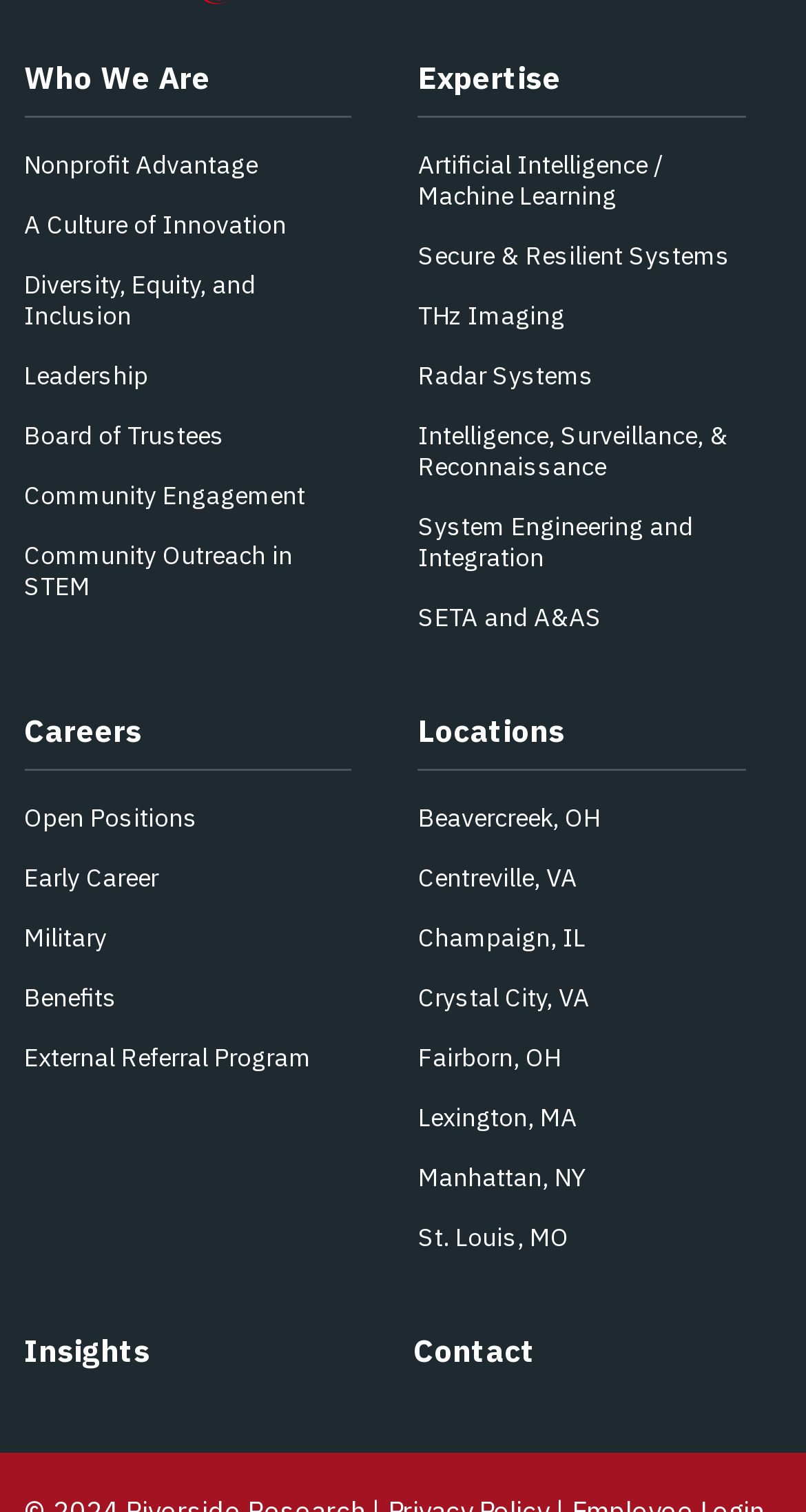Given the description A Culture of Innovation, predict the bounding box coordinates of the UI element. Ensure the coordinates are in the format (top-left x, top-left y, bottom-right x, bottom-right y) and all values are between 0 and 1.

[0.03, 0.138, 0.356, 0.158]